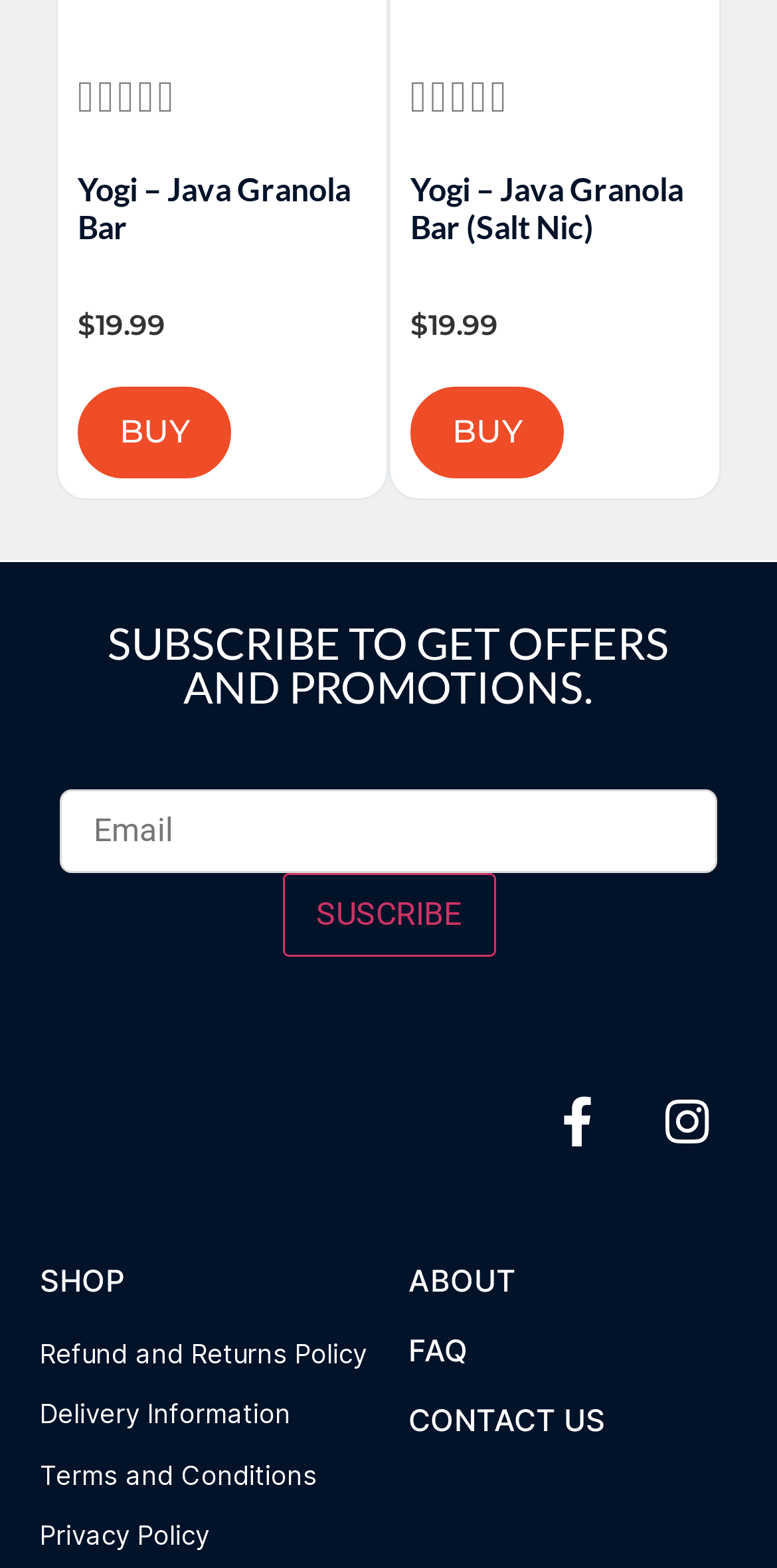How many social media links are present?
Give a single word or phrase answer based on the content of the image.

2